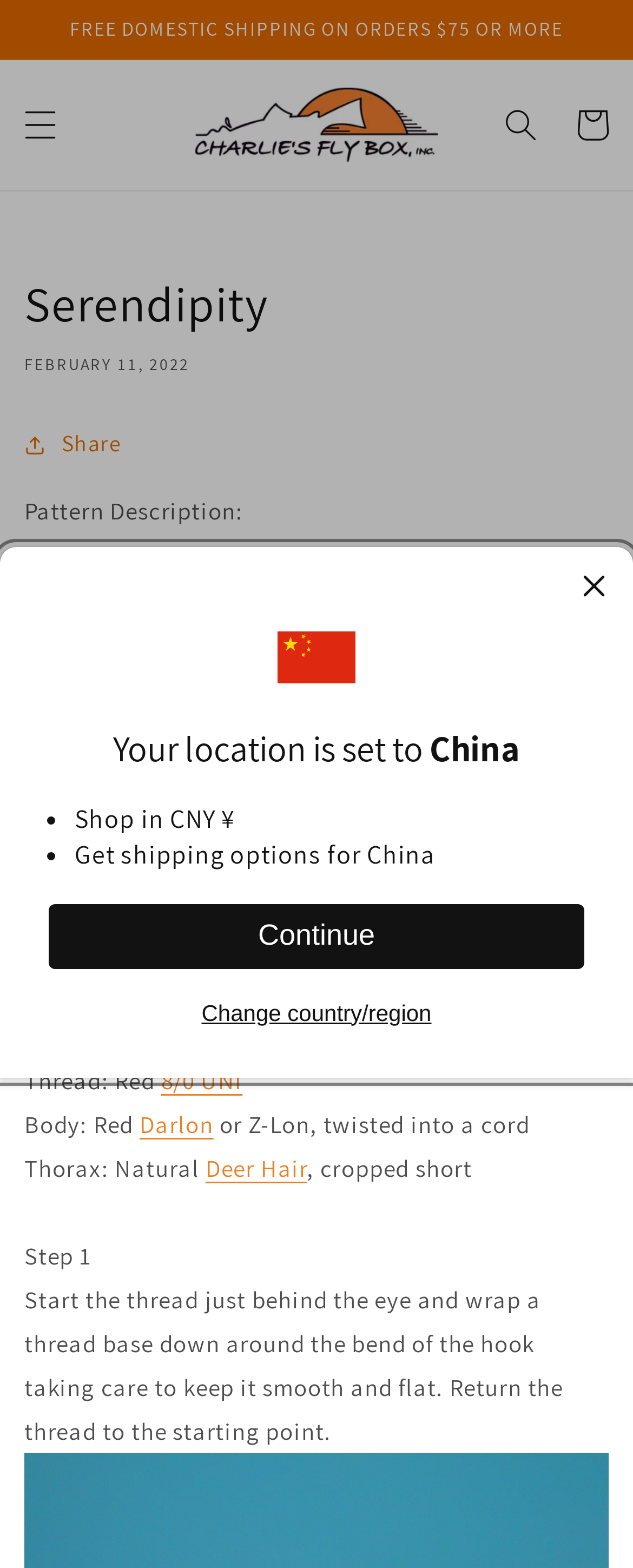What is the material used for the body of the Serendipity pattern?
Carefully analyze the image and provide a thorough answer to the question.

According to the materials needed section, the body of the Serendipity pattern uses Red Darlon or Z-Lon, which is twisted into a cord.